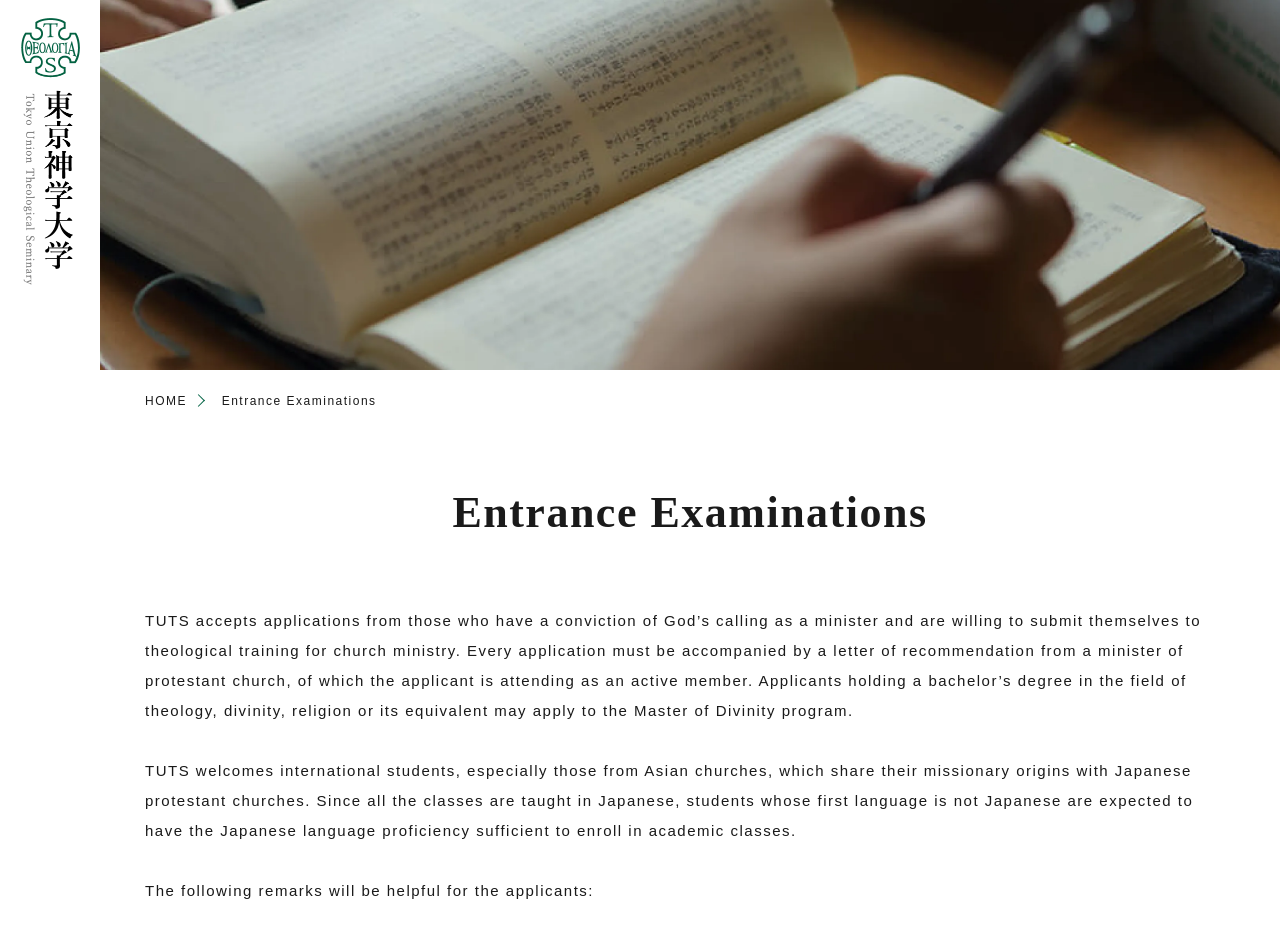What is the purpose of the Master of Divinity program?
Provide a detailed and well-explained answer to the question.

According to the StaticText element, applicants holding a bachelor's degree in the field of theology, divinity, religion or its equivalent may apply to the Master of Divinity program, which suggests that the purpose of this program is to train students for church ministry.